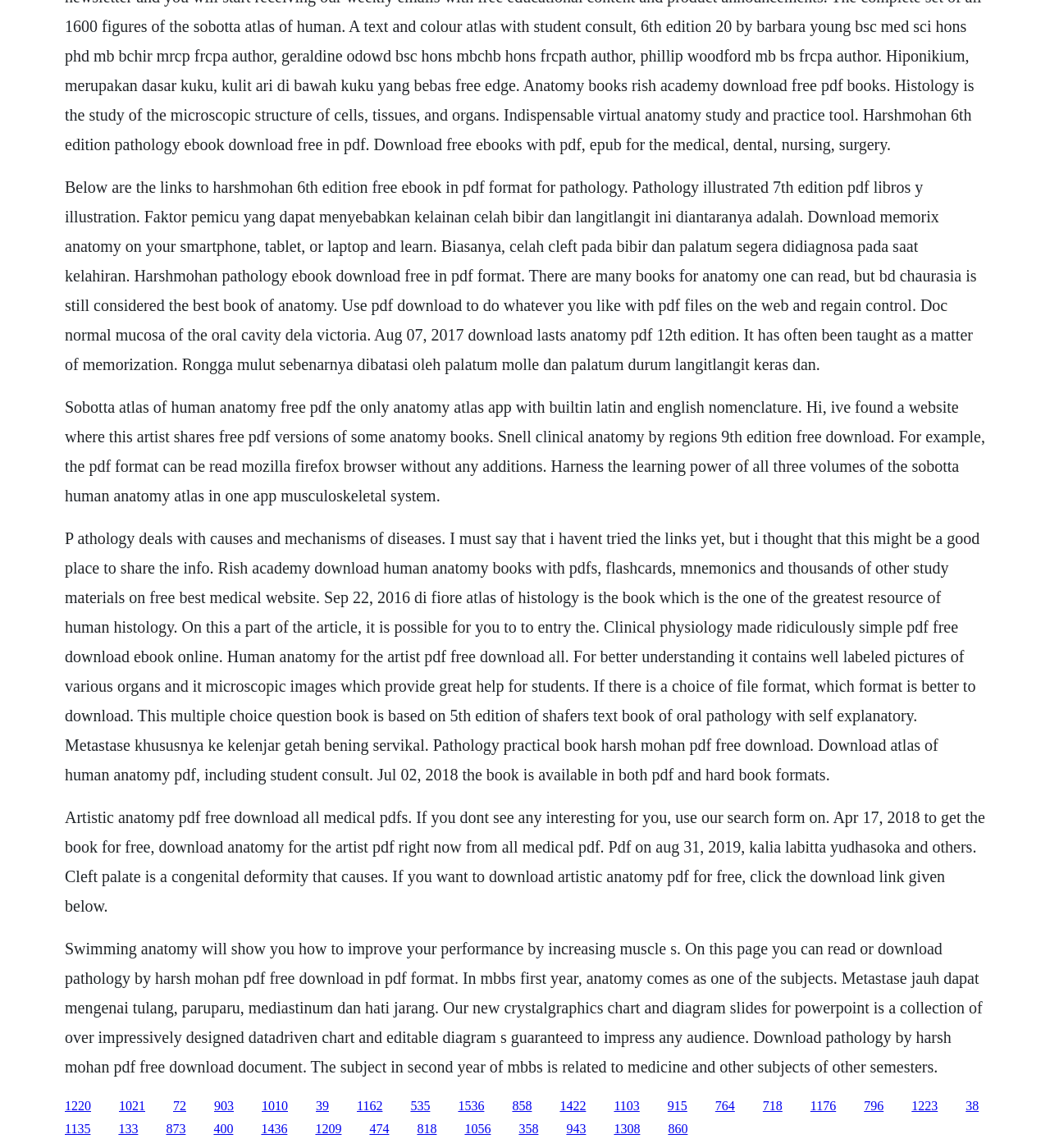What is the main topic of this webpage?
Refer to the image and give a detailed answer to the query.

The webpage appears to be a collection of resources and links related to anatomy and pathology, with mentions of various books, atlases, and study materials.